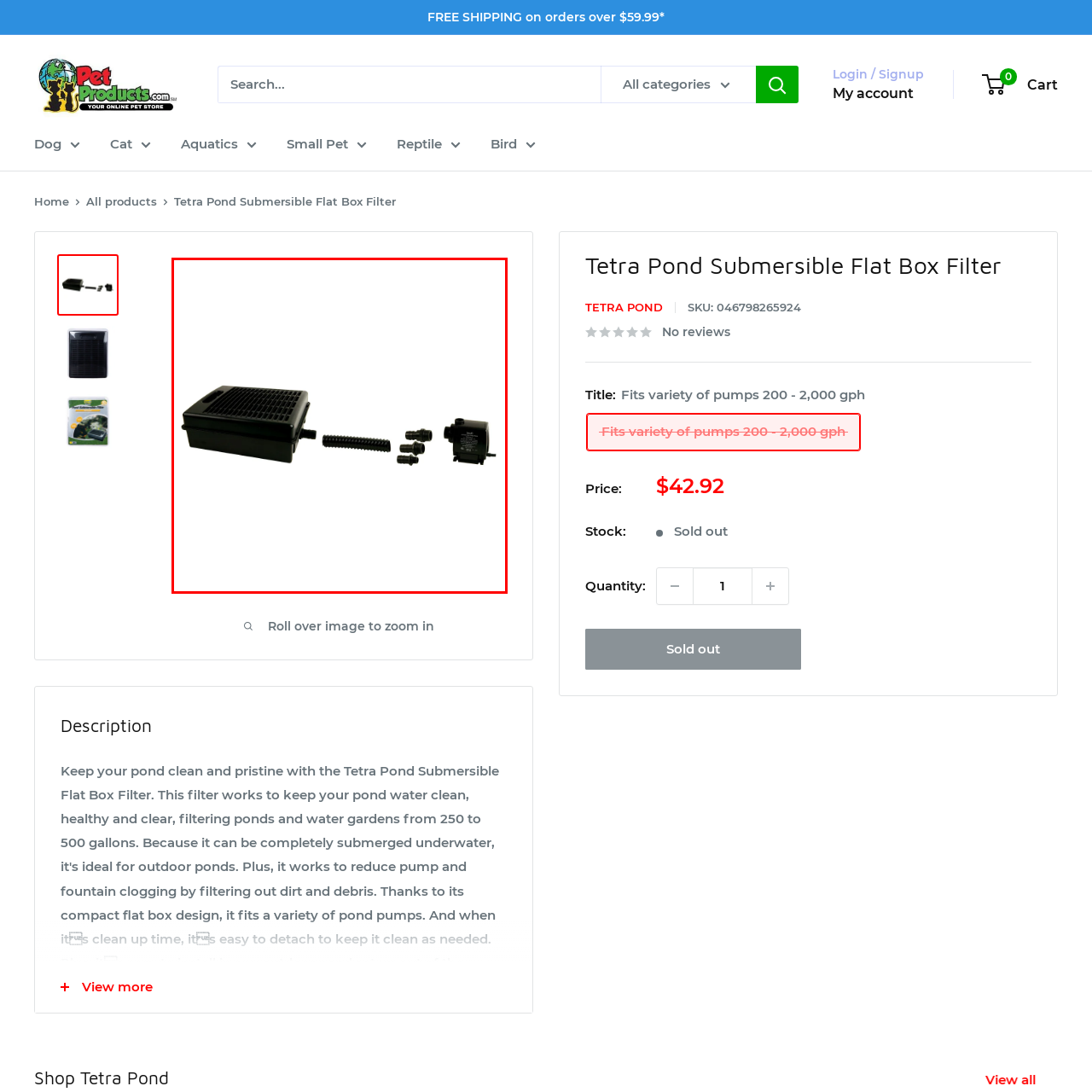Please look at the image highlighted by the red box, What type of pond enthusiasts can use this filter?
 Provide your answer using a single word or phrase.

Both beginners and experienced